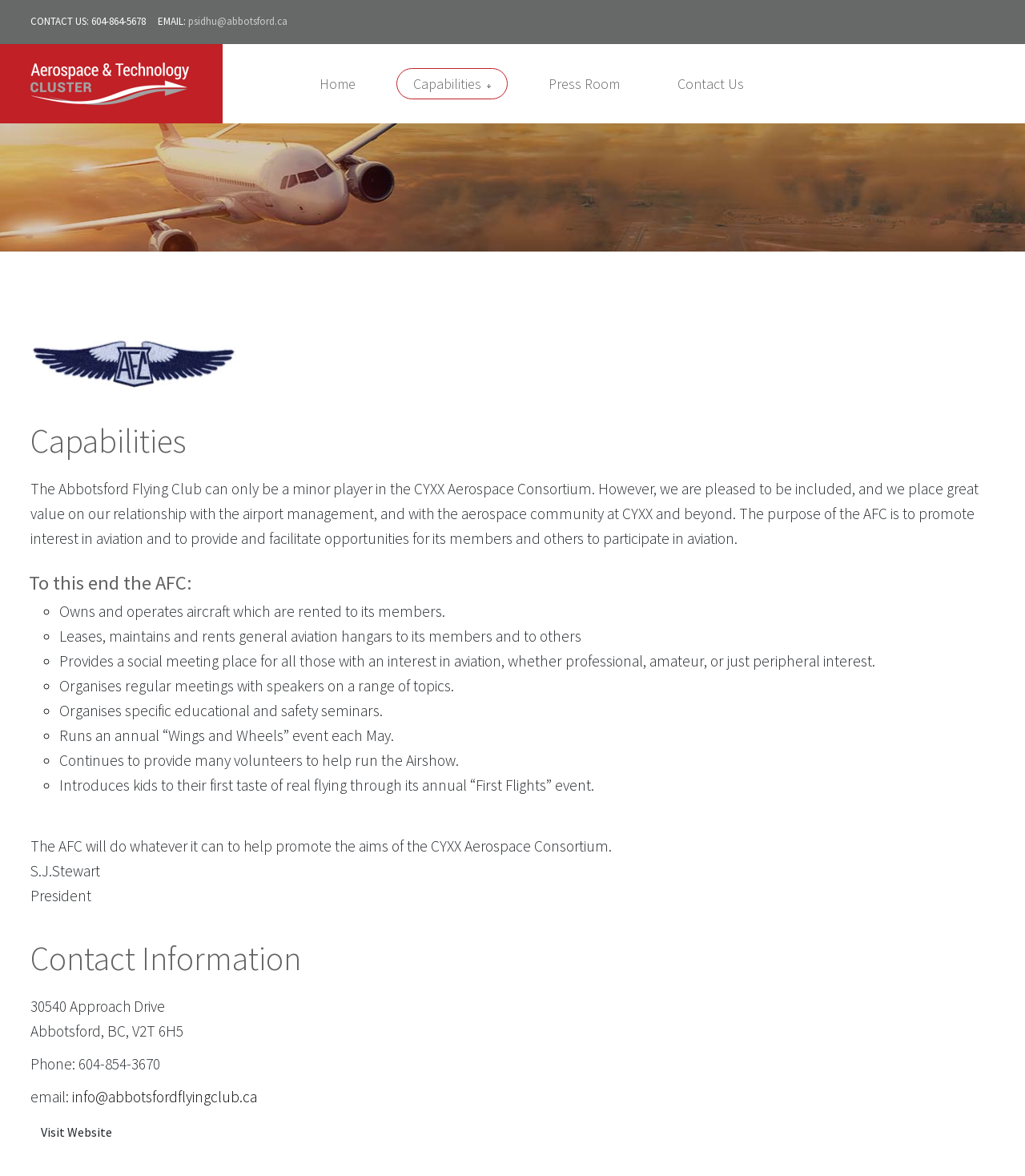Respond to the question below with a concise word or phrase:
What is the email address of the Abbotsford Flying Club?

info@abbotsfordflyingclub.ca